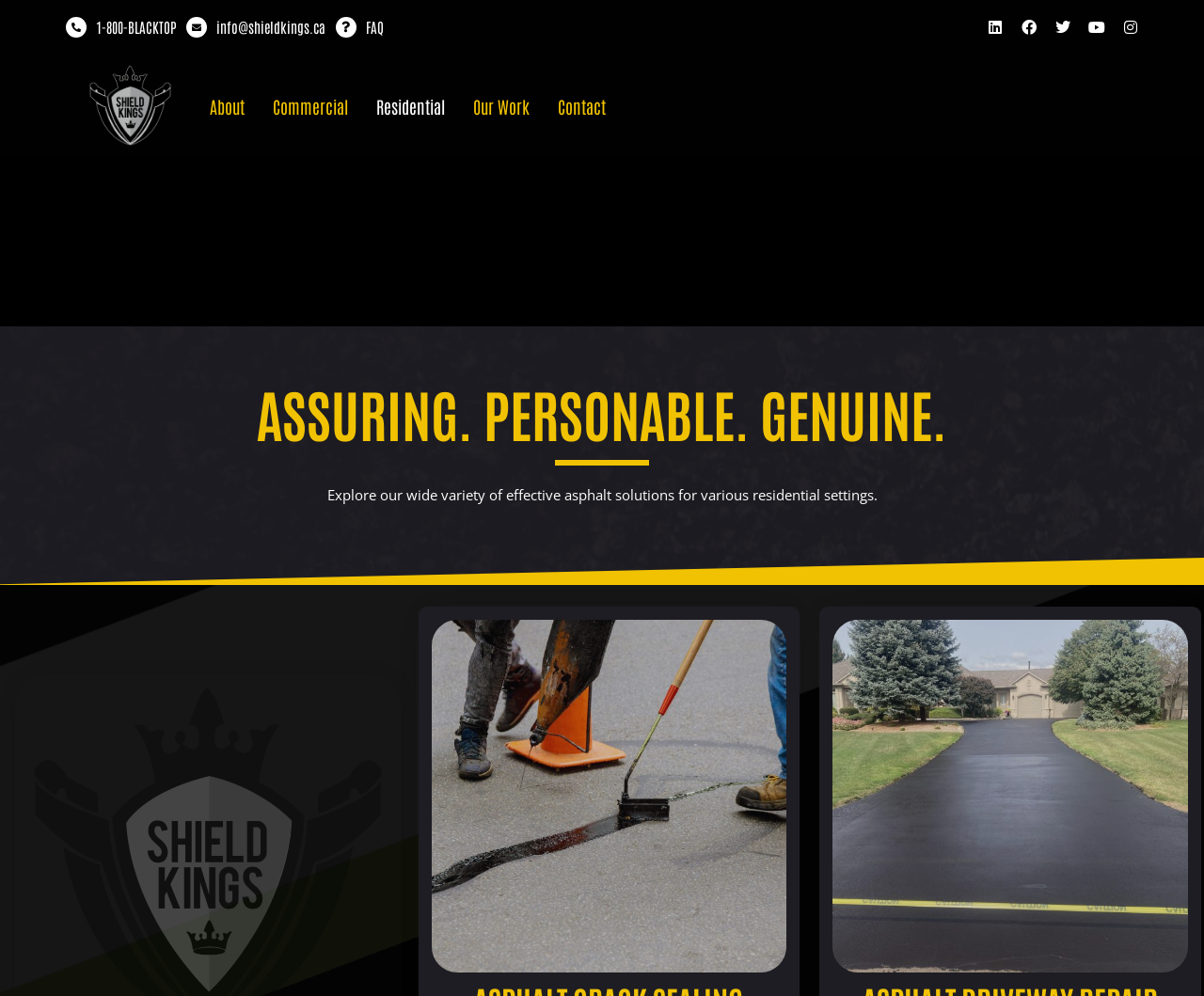Predict the bounding box coordinates of the area that should be clicked to accomplish the following instruction: "Check the 'FAQ' section". The bounding box coordinates should consist of four float numbers between 0 and 1, i.e., [left, top, right, bottom].

[0.304, 0.018, 0.319, 0.036]